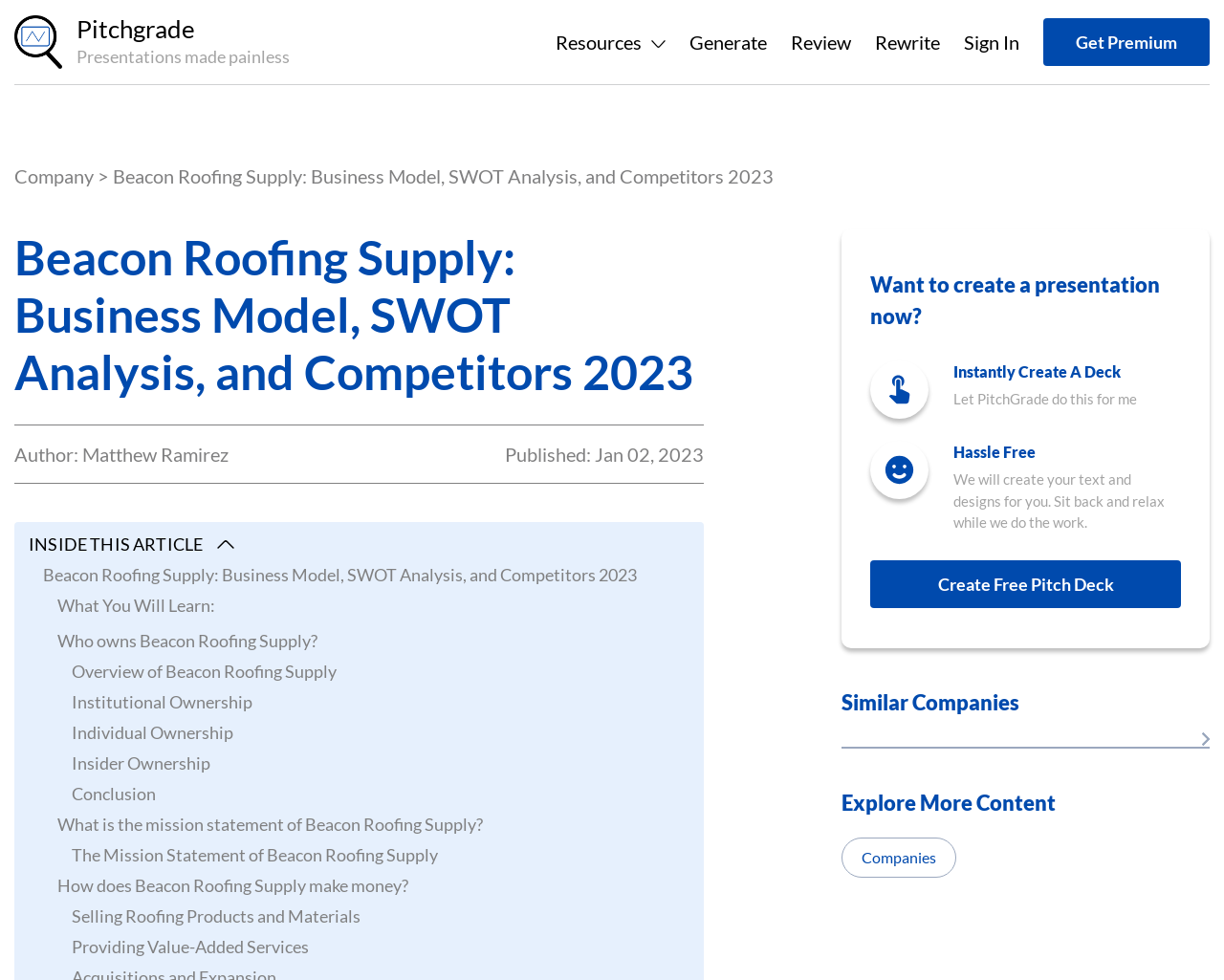Who is the author of this article?
Provide a fully detailed and comprehensive answer to the question.

The author's name is mentioned in the text 'Author: Matthew Ramirez' at the top of the webpage.